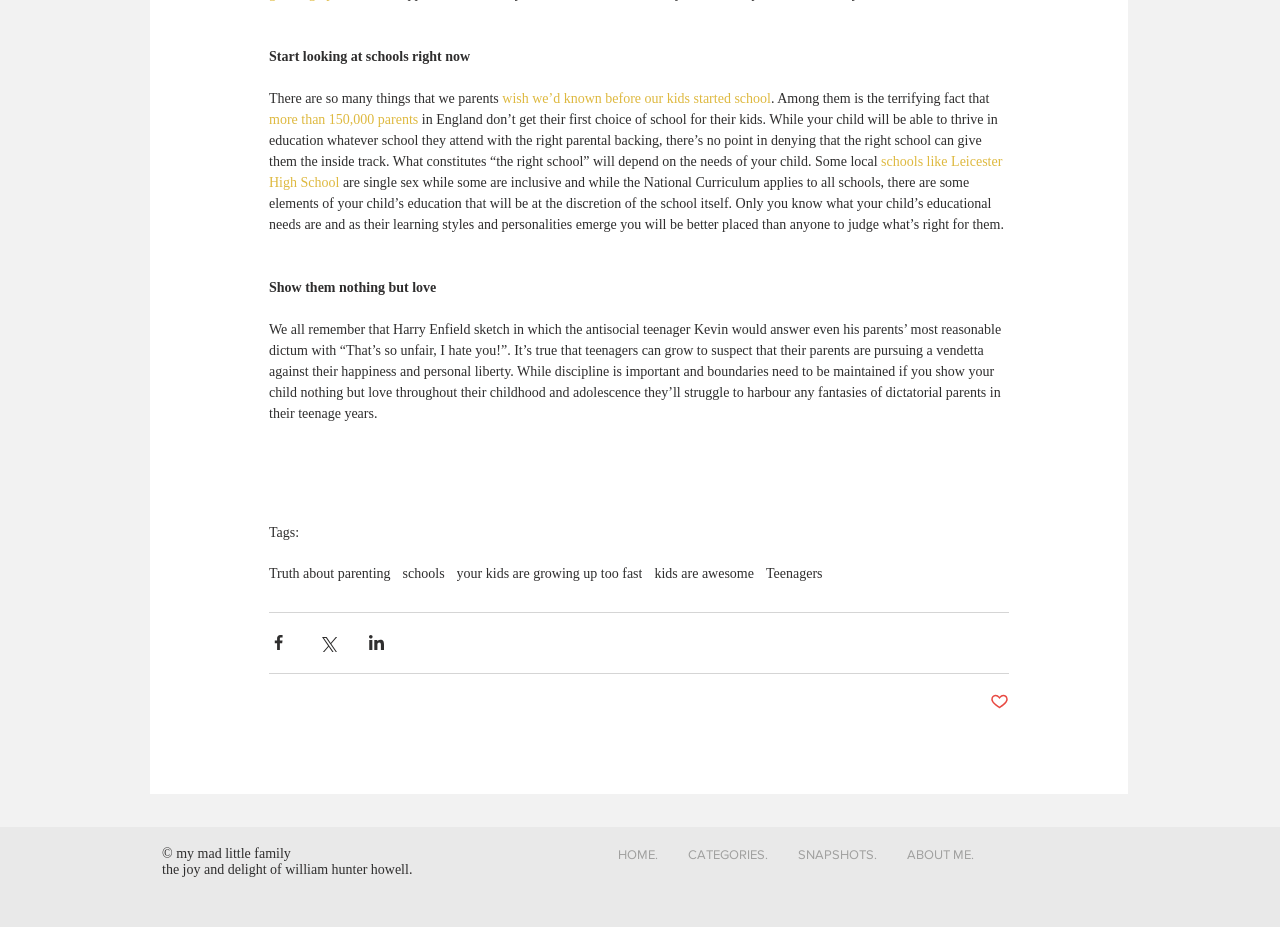Please specify the bounding box coordinates of the region to click in order to perform the following instruction: "Click on the link to learn more about Leicester High School".

[0.21, 0.166, 0.786, 0.205]